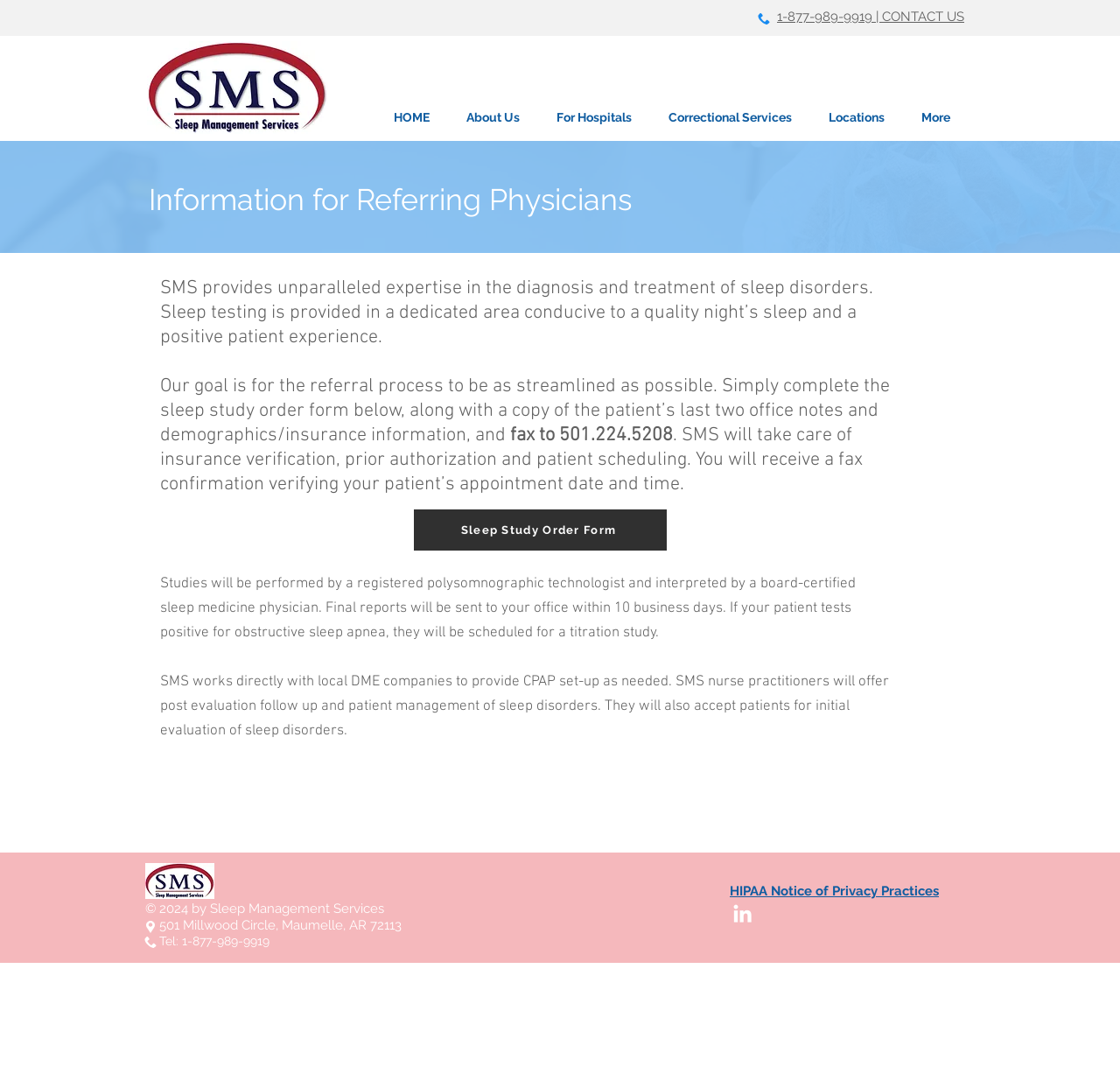Please determine the bounding box coordinates of the area that needs to be clicked to complete this task: 'Click the CONTACT US link'. The coordinates must be four float numbers between 0 and 1, formatted as [left, top, right, bottom].

[0.694, 0.008, 0.861, 0.023]